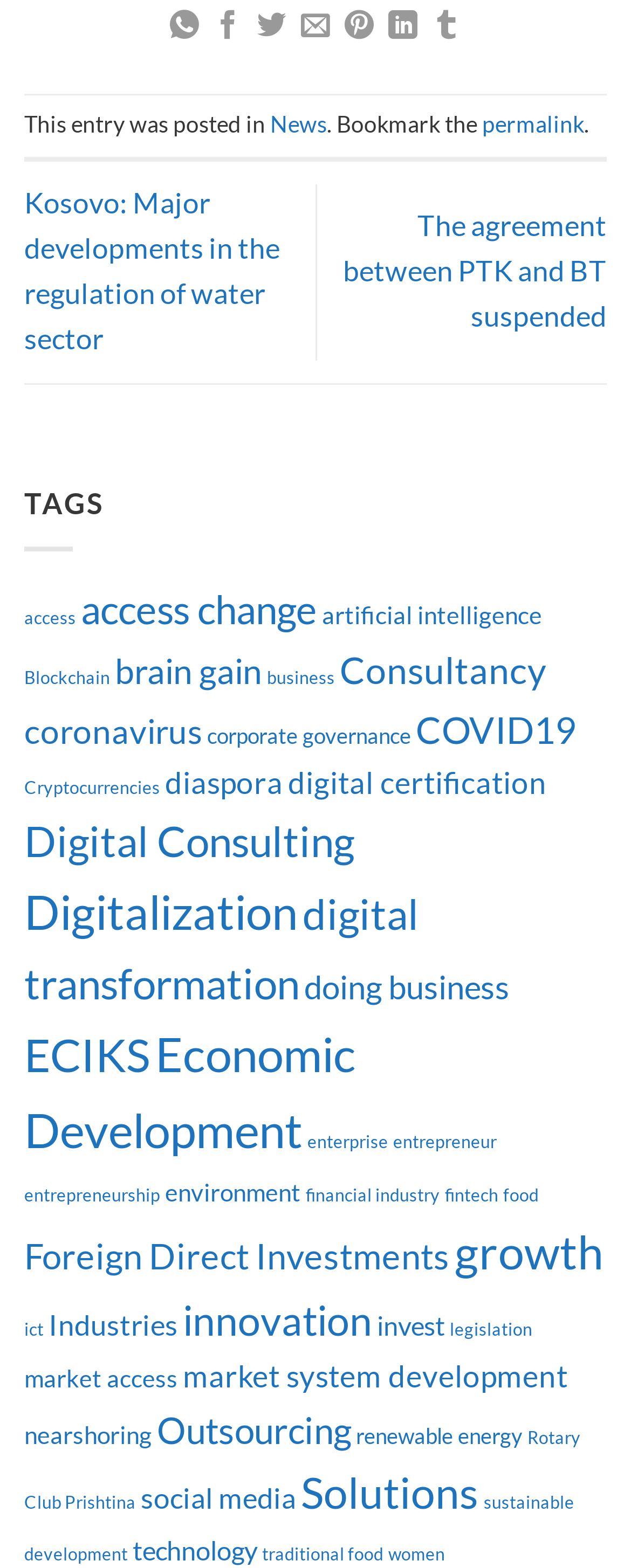Identify the bounding box coordinates for the region to click in order to carry out this instruction: "Click on the 'TAGS' label". Provide the coordinates using four float numbers between 0 and 1, formatted as [left, top, right, bottom].

[0.038, 0.31, 0.165, 0.332]